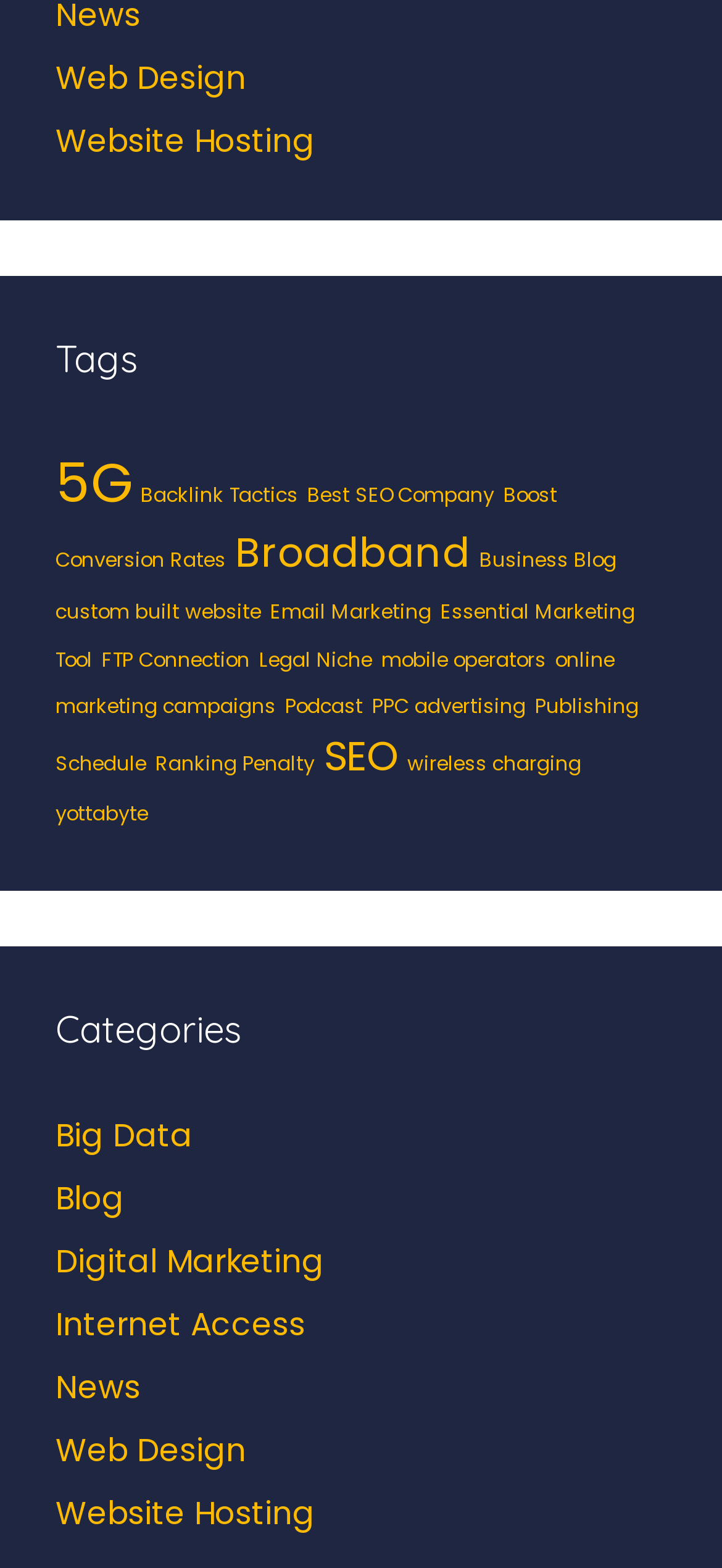Please locate the bounding box coordinates of the element that needs to be clicked to achieve the following instruction: "Click on 'Web Design'". The coordinates should be four float numbers between 0 and 1, i.e., [left, top, right, bottom].

[0.077, 0.035, 0.341, 0.063]